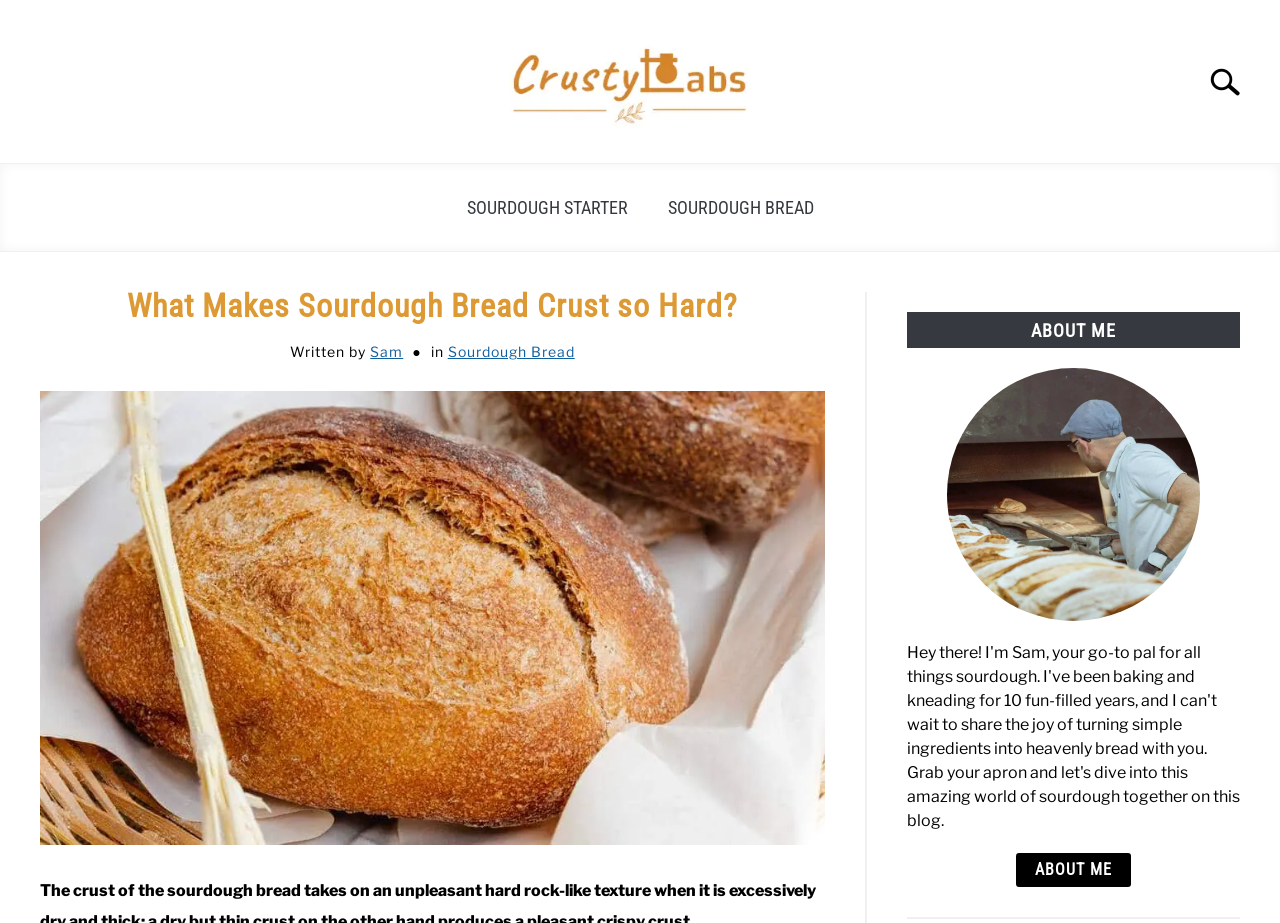What is the purpose of the button 'ABOUT ME'?
Please provide a comprehensive answer based on the visual information in the image.

The button 'ABOUT ME' is likely used to navigate to the about me page because it is a button with a clear label, and it is placed in a section with a heading that says 'ABOUT ME'.